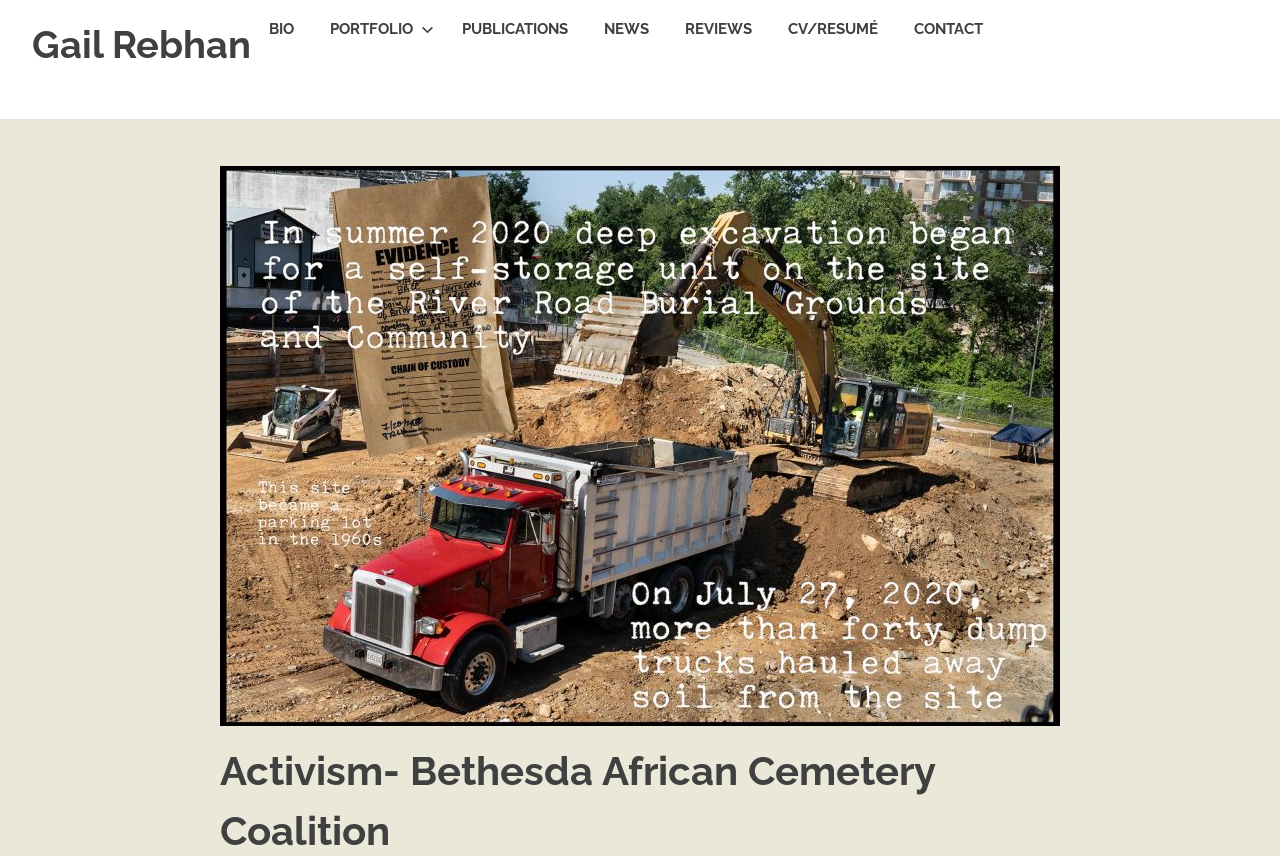Determine the bounding box coordinates for the HTML element mentioned in the following description: "Bio". The coordinates should be a list of four floats ranging from 0 to 1, represented as [left, top, right, bottom].

[0.196, 0.0, 0.244, 0.068]